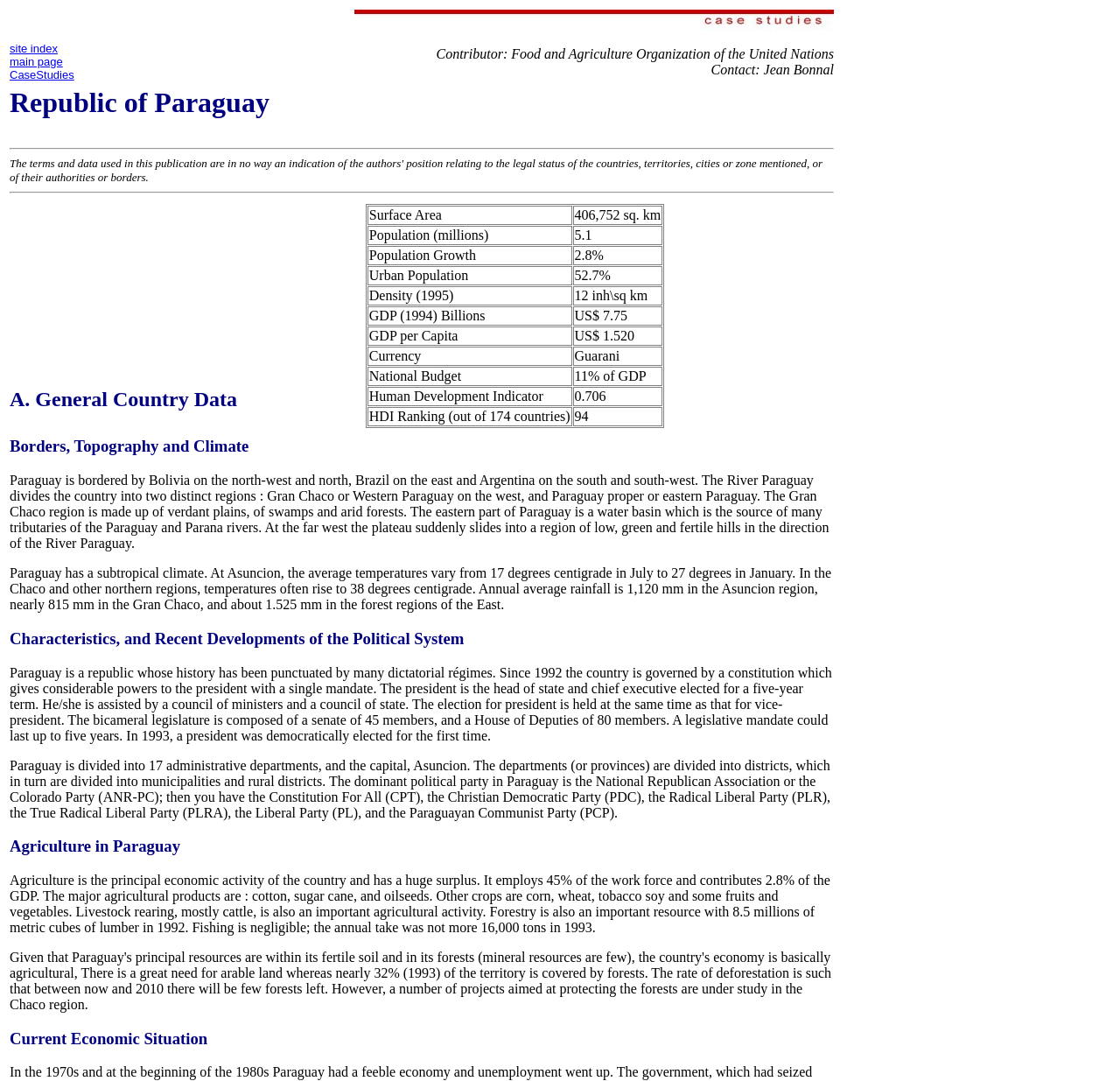Find and extract the text of the primary heading on the webpage.

Republic of Paraguay